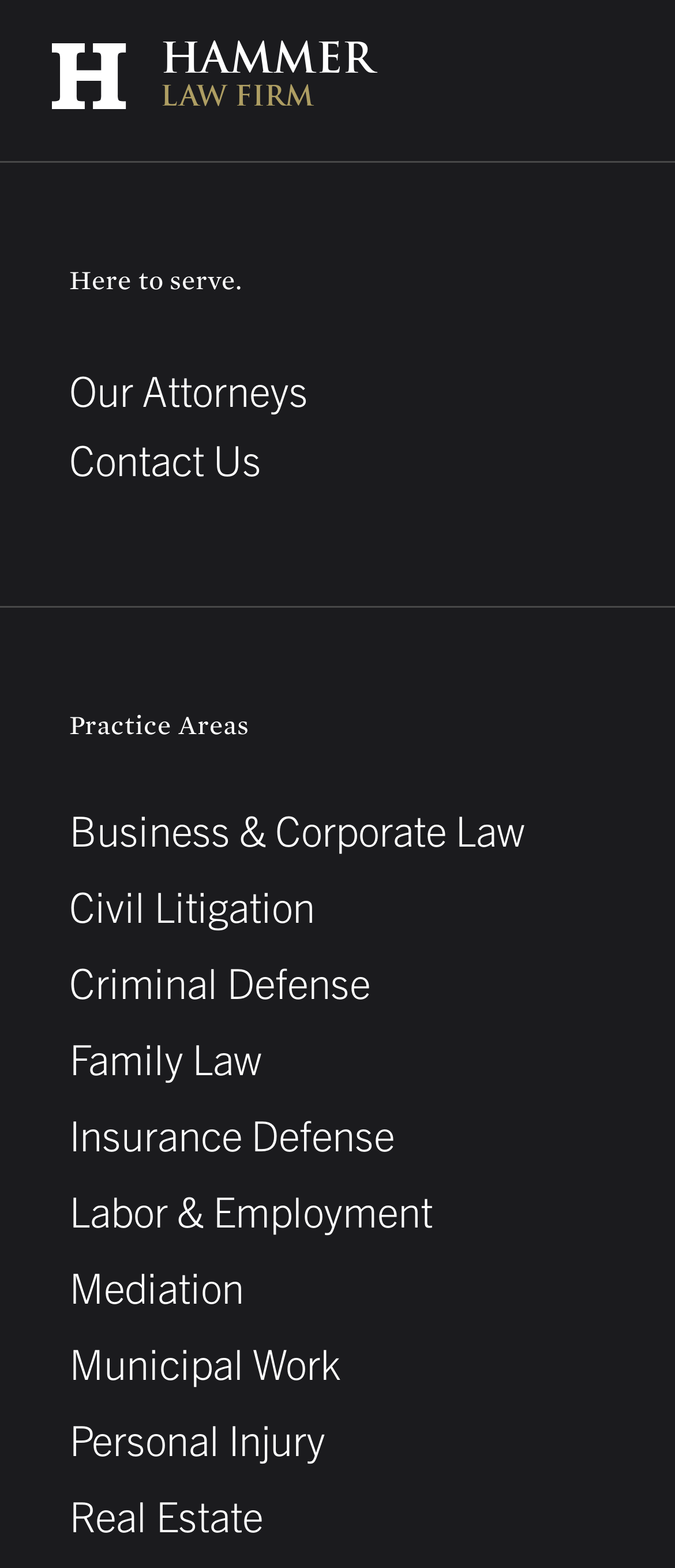Predict the bounding box coordinates of the area that should be clicked to accomplish the following instruction: "Learn more about the attorneys". The bounding box coordinates should consist of four float numbers between 0 and 1, i.e., [left, top, right, bottom].

[0.103, 0.232, 0.897, 0.265]